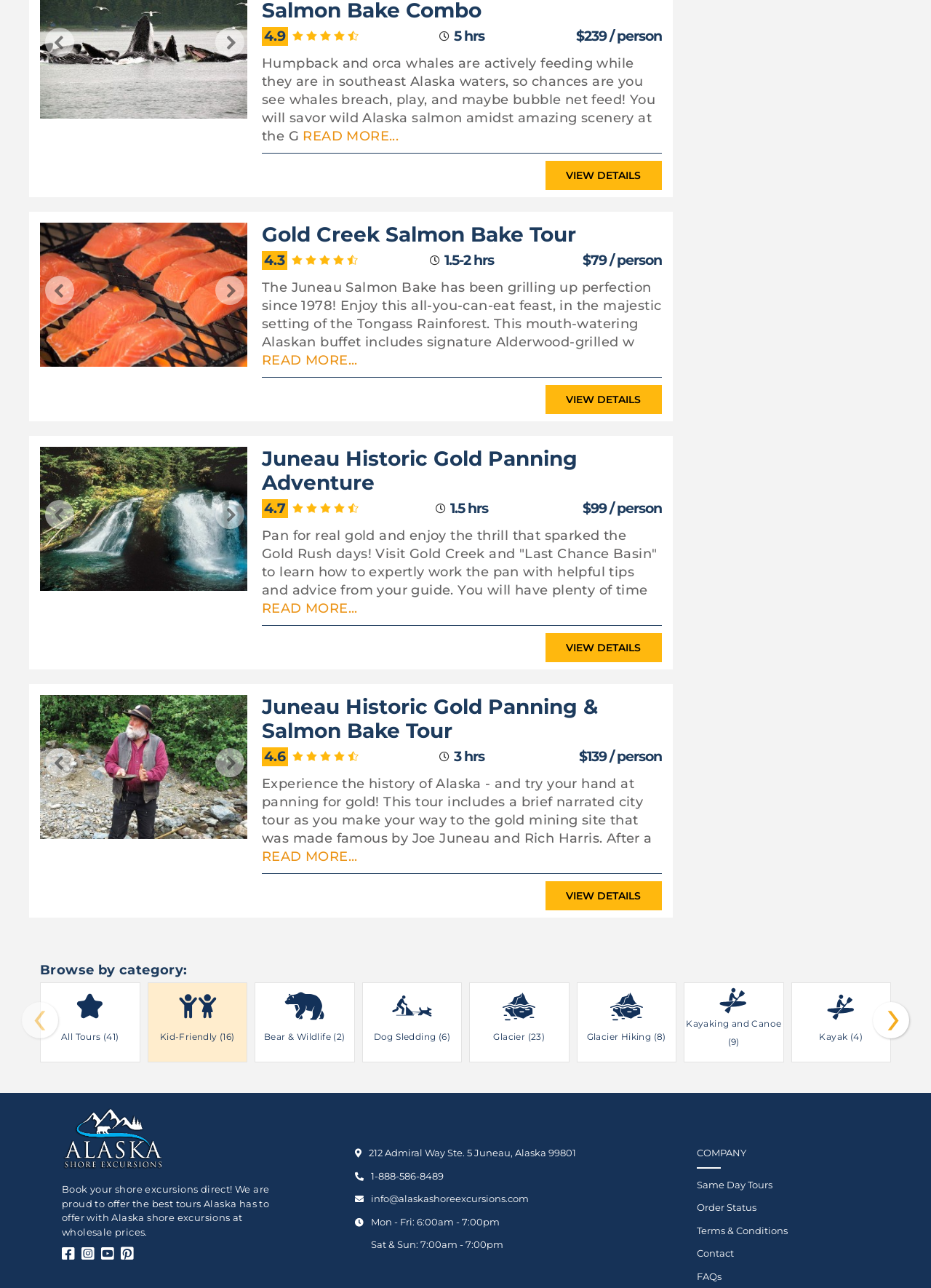Pinpoint the bounding box coordinates of the clickable area needed to execute the instruction: "Read more about 'Humpback and orca whales are actively feeding while they are in southeast Alaska waters'". The coordinates should be specified as four float numbers between 0 and 1, i.e., [left, top, right, bottom].

[0.325, 0.099, 0.428, 0.112]